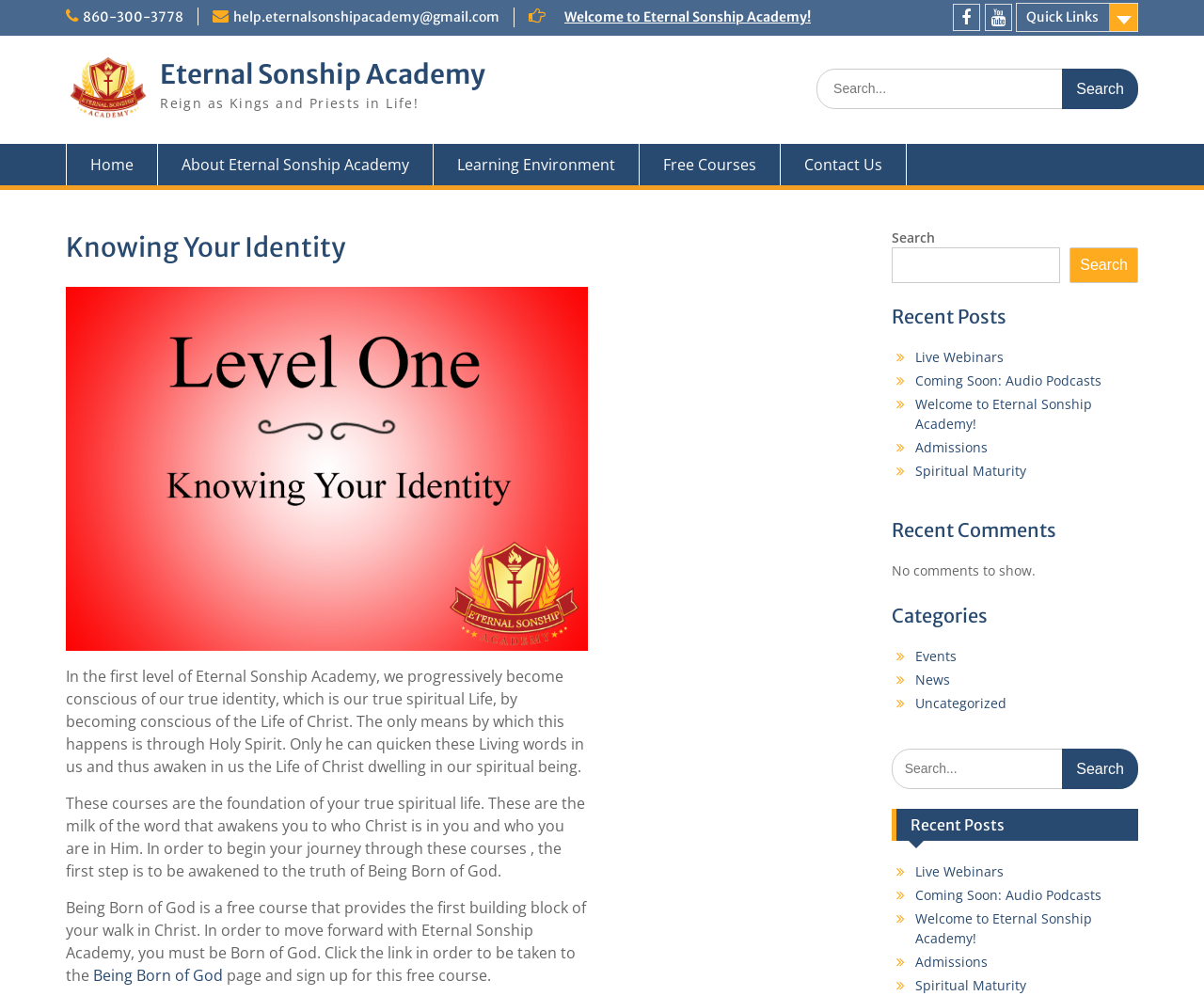Find the bounding box coordinates of the element to click in order to complete the given instruction: "Learn about Eternal Sonship Academy."

[0.131, 0.144, 0.36, 0.186]